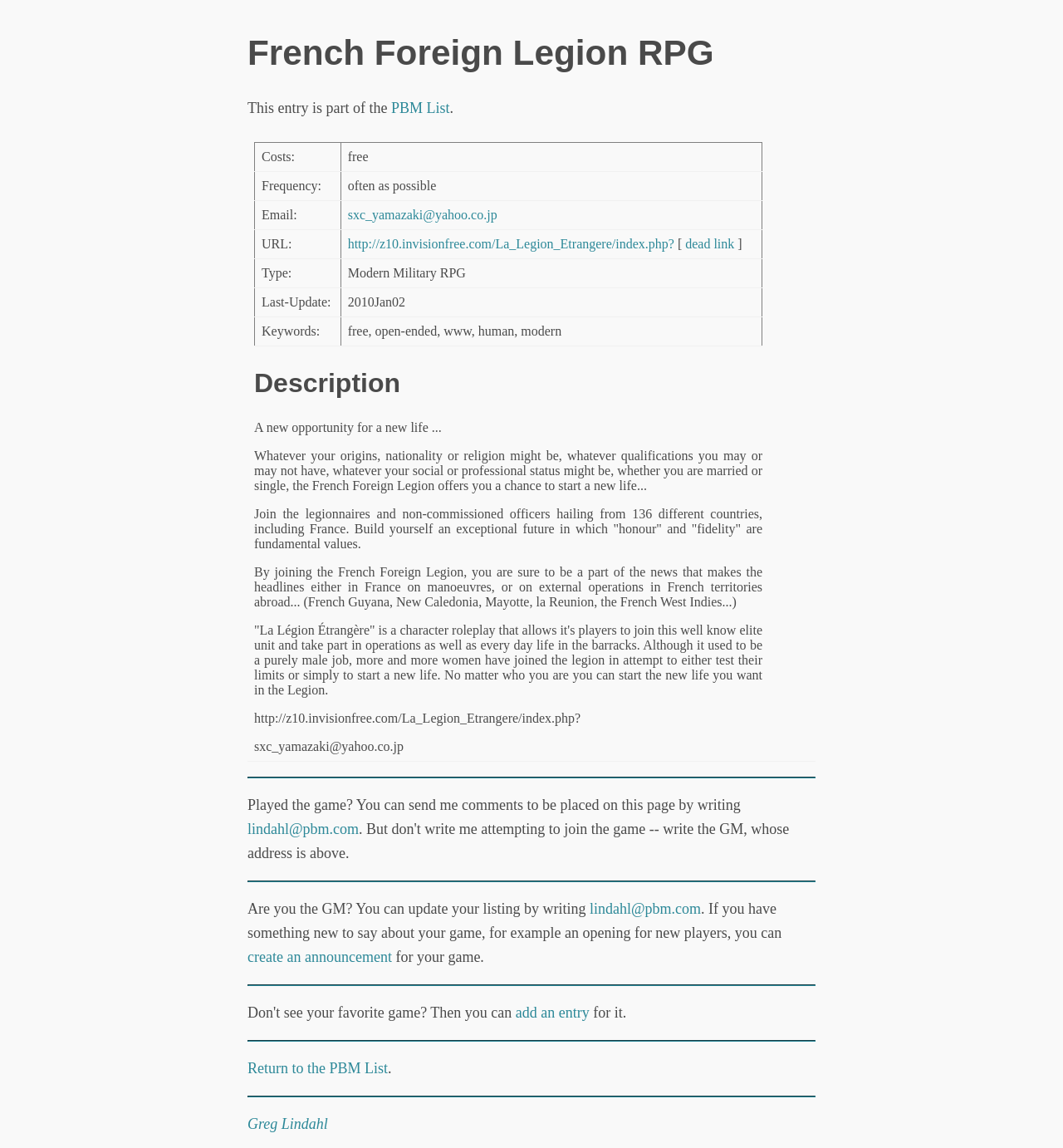Pinpoint the bounding box coordinates of the area that must be clicked to complete this instruction: "Click the link to send comments".

[0.233, 0.715, 0.338, 0.729]